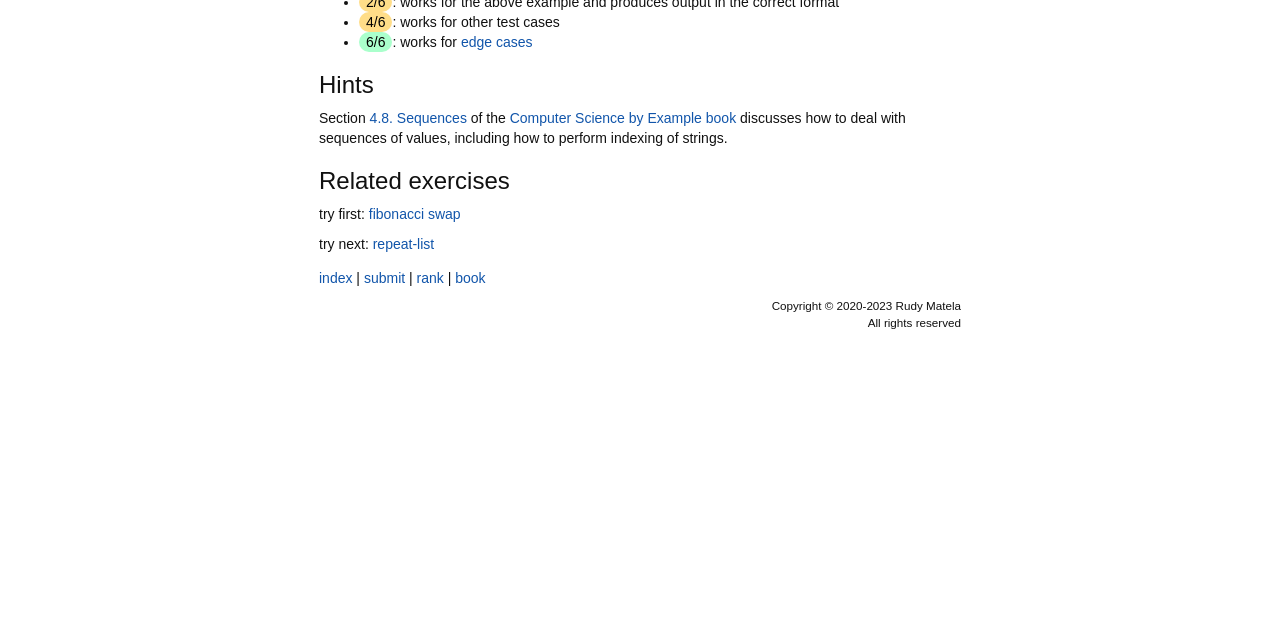Find and provide the bounding box coordinates for the UI element described with: "edge cases".

[0.36, 0.052, 0.416, 0.077]